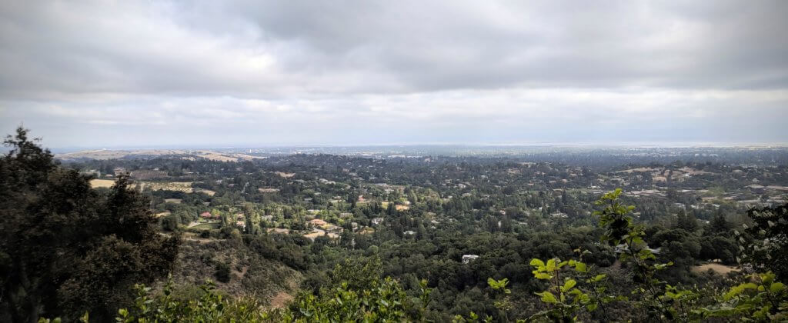Look at the image and answer the question in detail:
What is visible on the left in the distance?

According to the caption, the famous dish at Stanford is visible on the left in the distance, providing a notable landmark in the panoramic view of Silicon Valley.